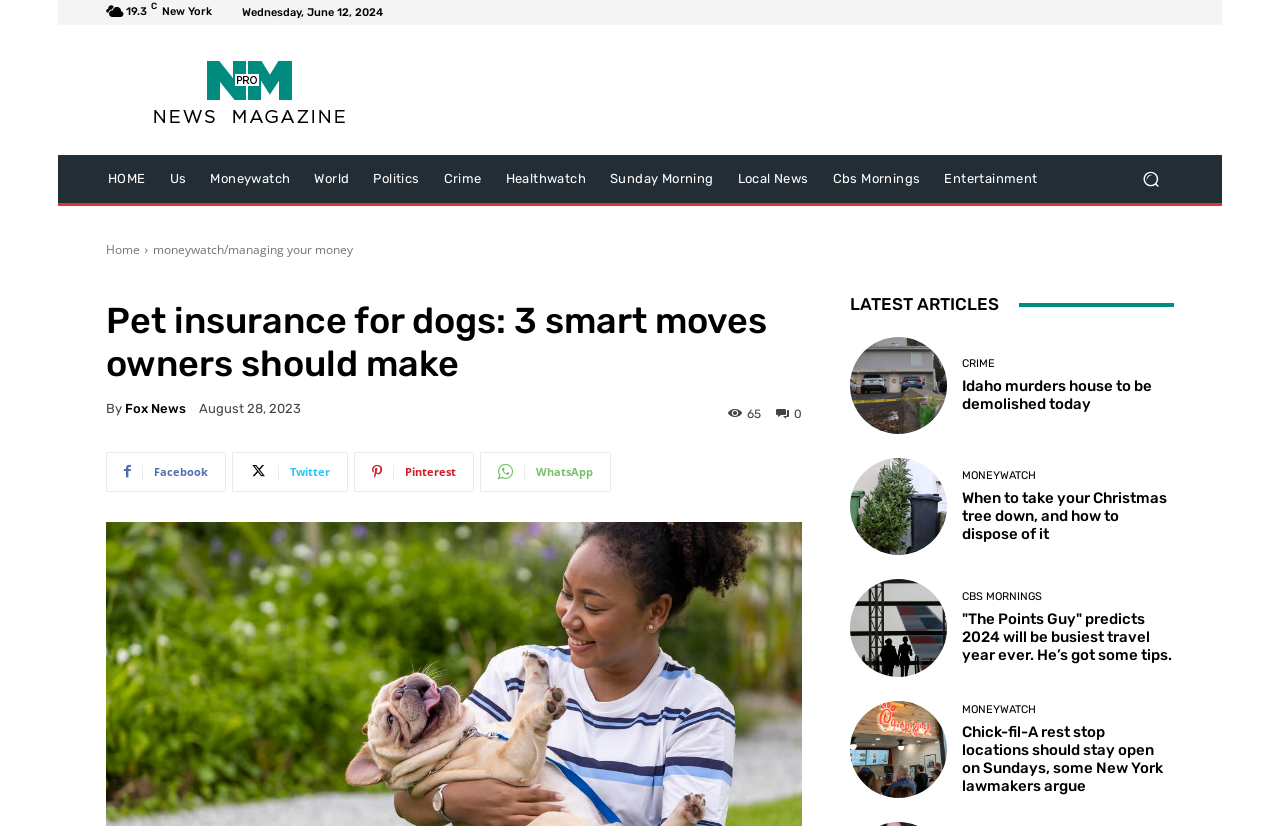Please reply to the following question using a single word or phrase: 
What is the name of the news organization that published the article 'Pet insurance for dogs: 3 smart moves owners should make'?

Fox News